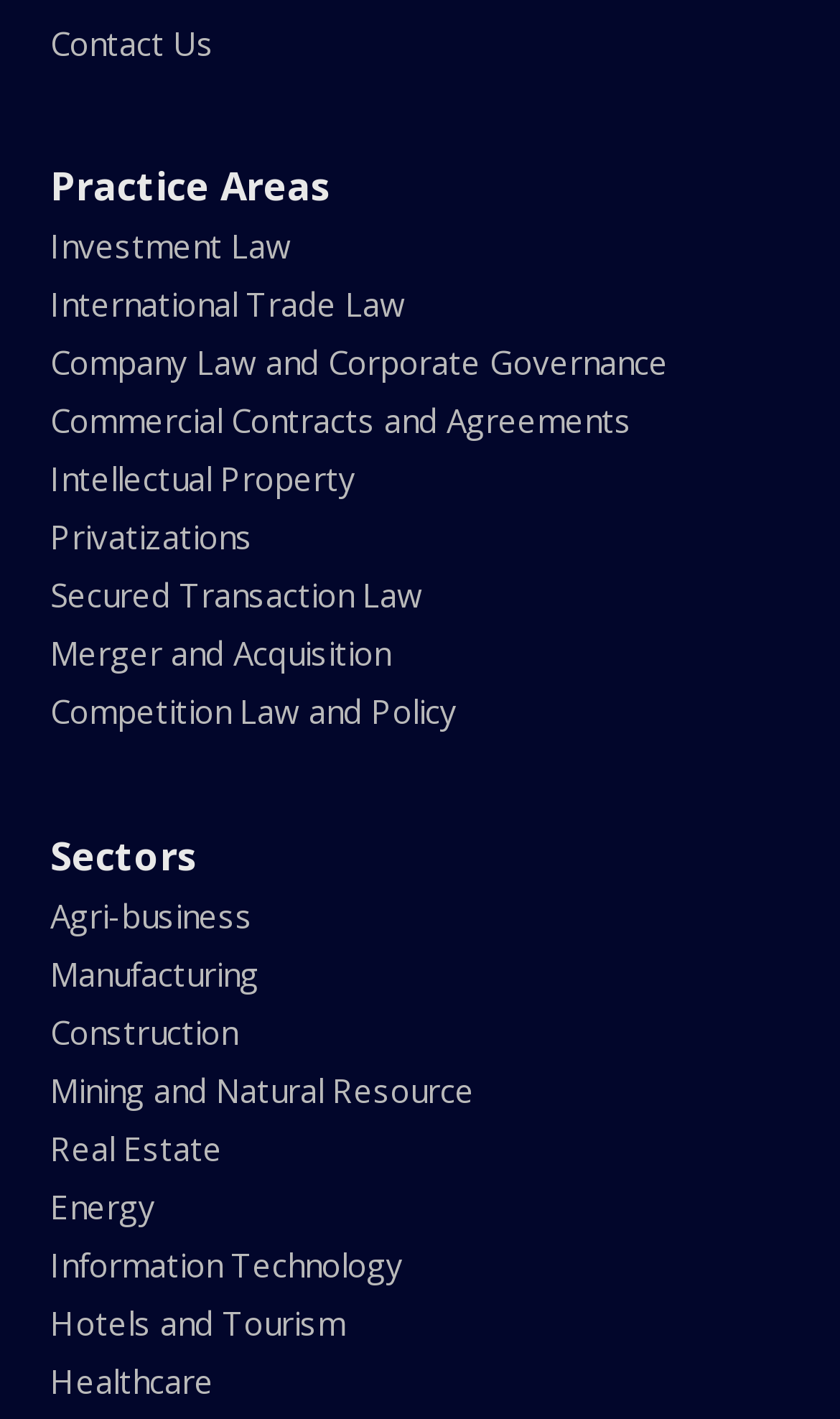Find and indicate the bounding box coordinates of the region you should select to follow the given instruction: "Contact Us".

[0.06, 0.015, 0.255, 0.045]